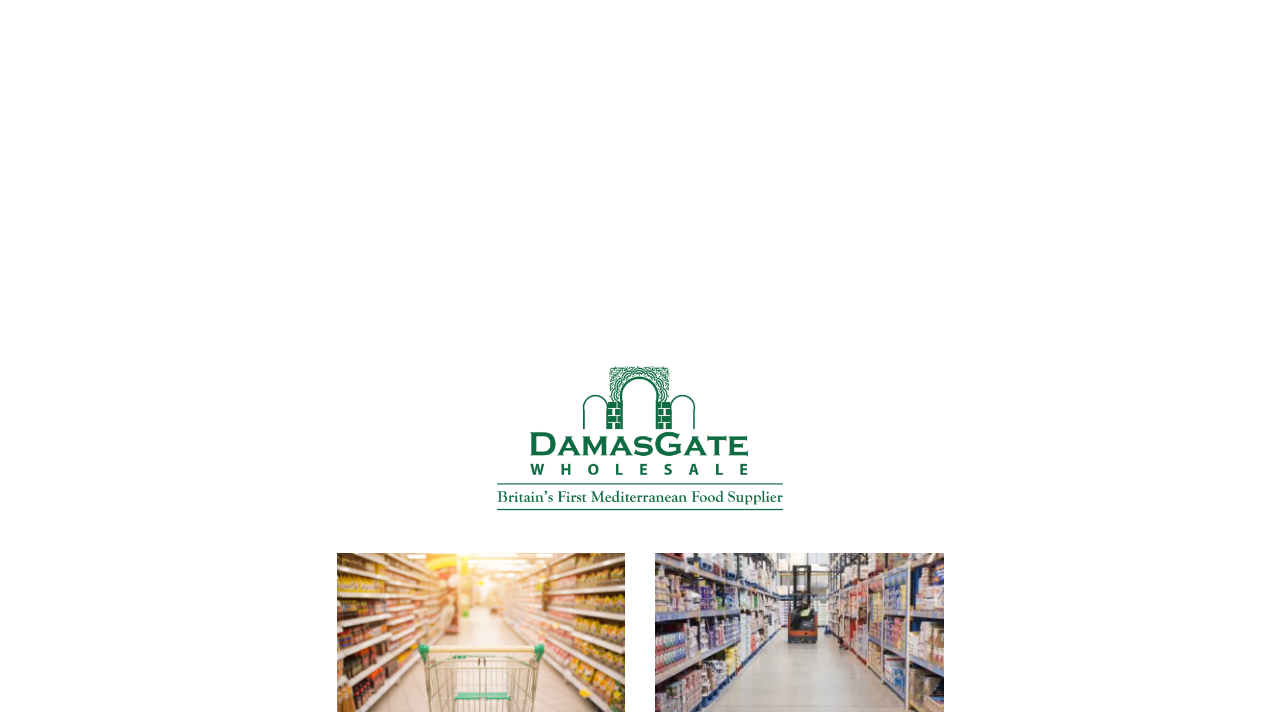Determine the bounding box coordinates for the element that should be clicked to follow this instruction: "Browse Arabic Sweets". The coordinates should be given as four float numbers between 0 and 1, in the format [left, top, right, bottom].

[0.012, 0.43, 0.235, 0.483]